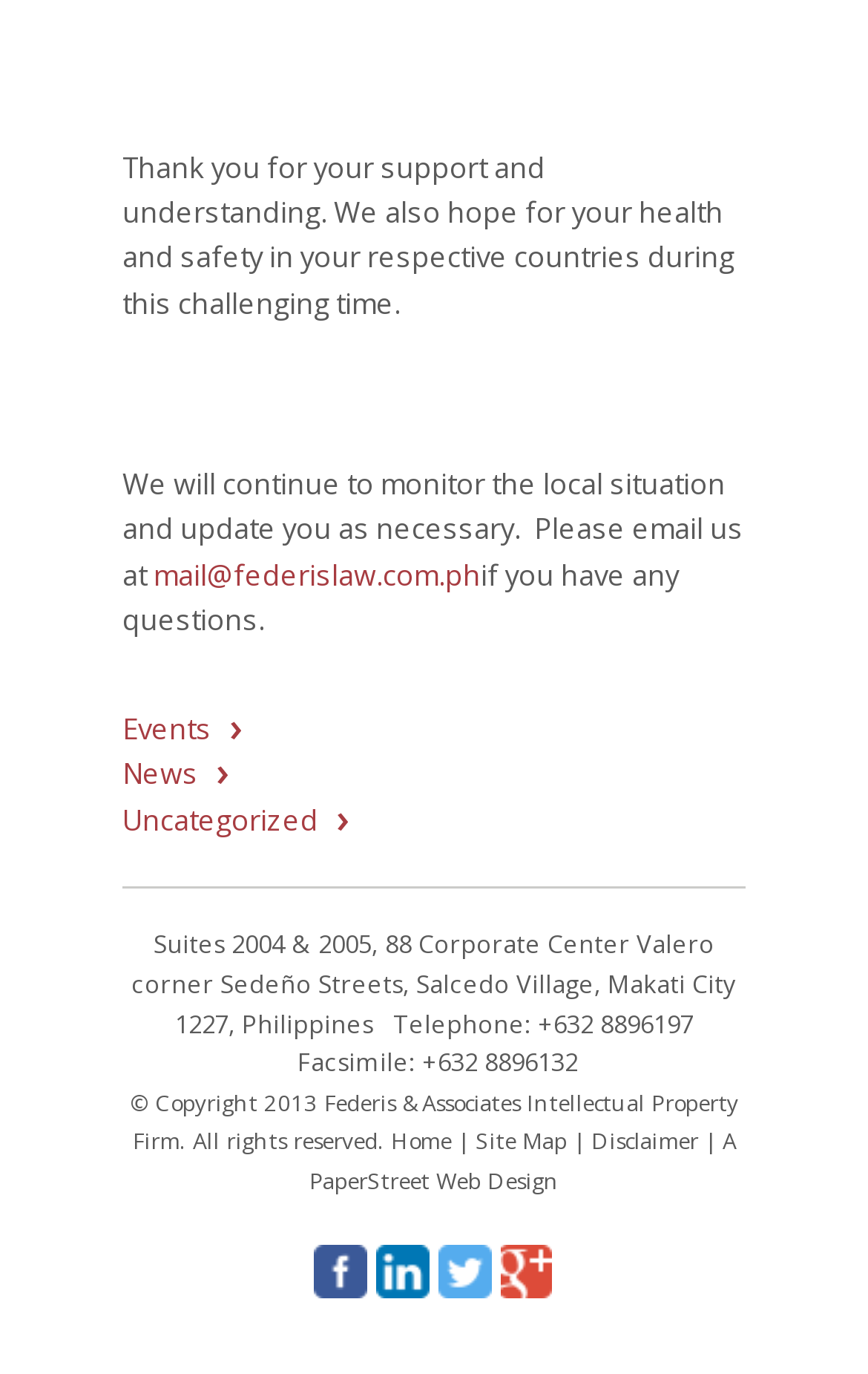Locate the coordinates of the bounding box for the clickable region that fulfills this instruction: "Check out the local farmers market event".

None